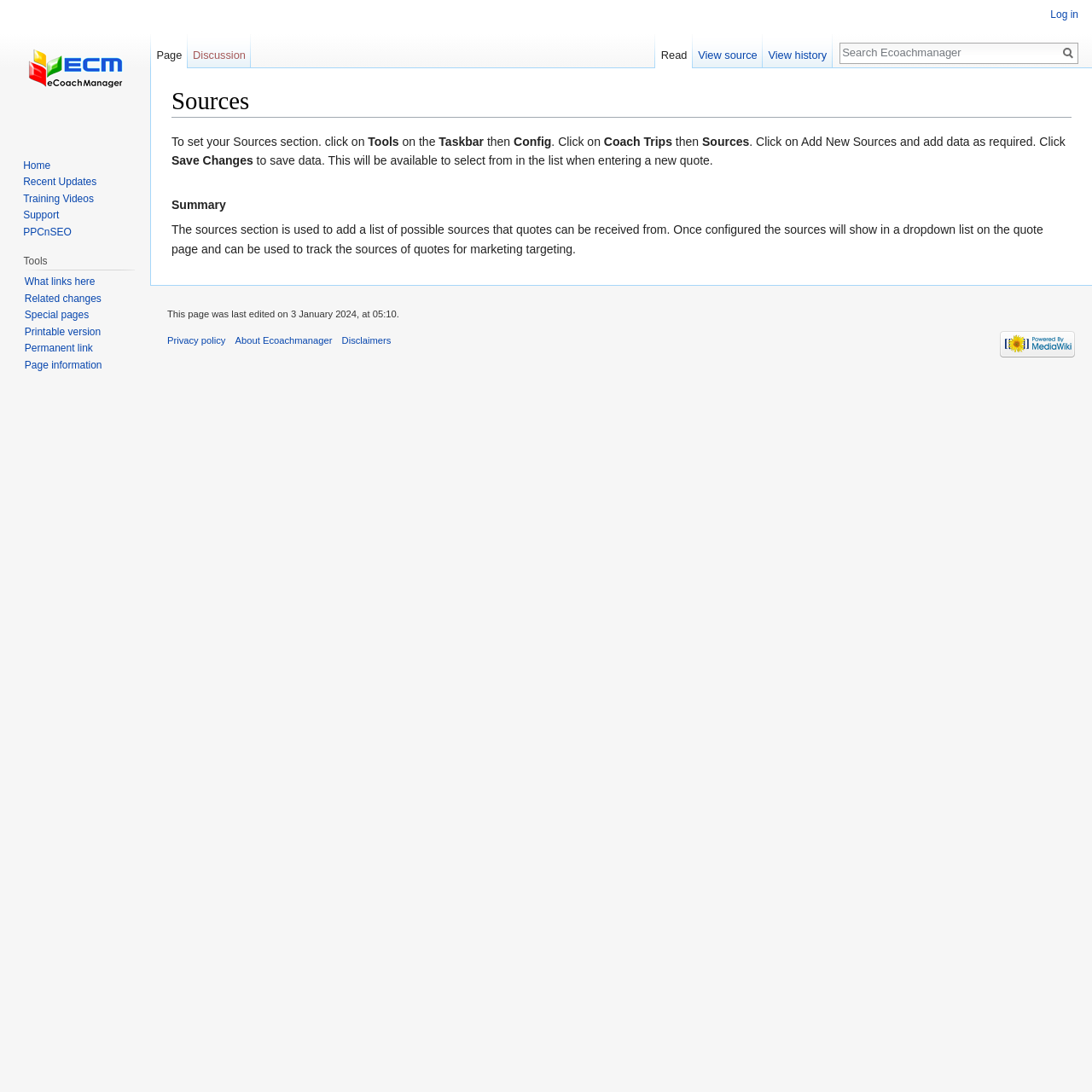Answer the question in a single word or phrase:
How do you add a new source?

Click on Add New Sources